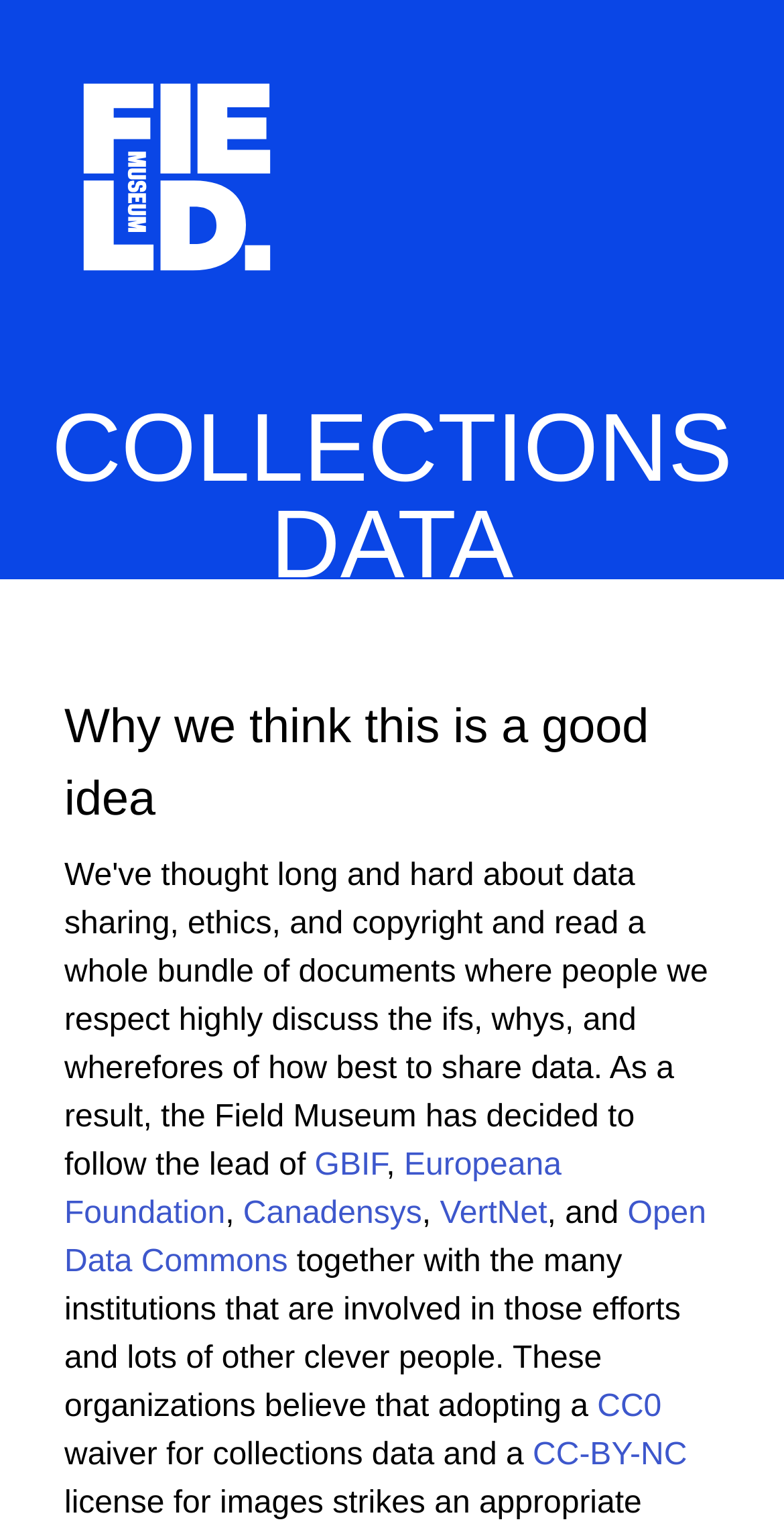Find and provide the bounding box coordinates for the UI element described with: "GBIF".

[0.401, 0.748, 0.493, 0.77]